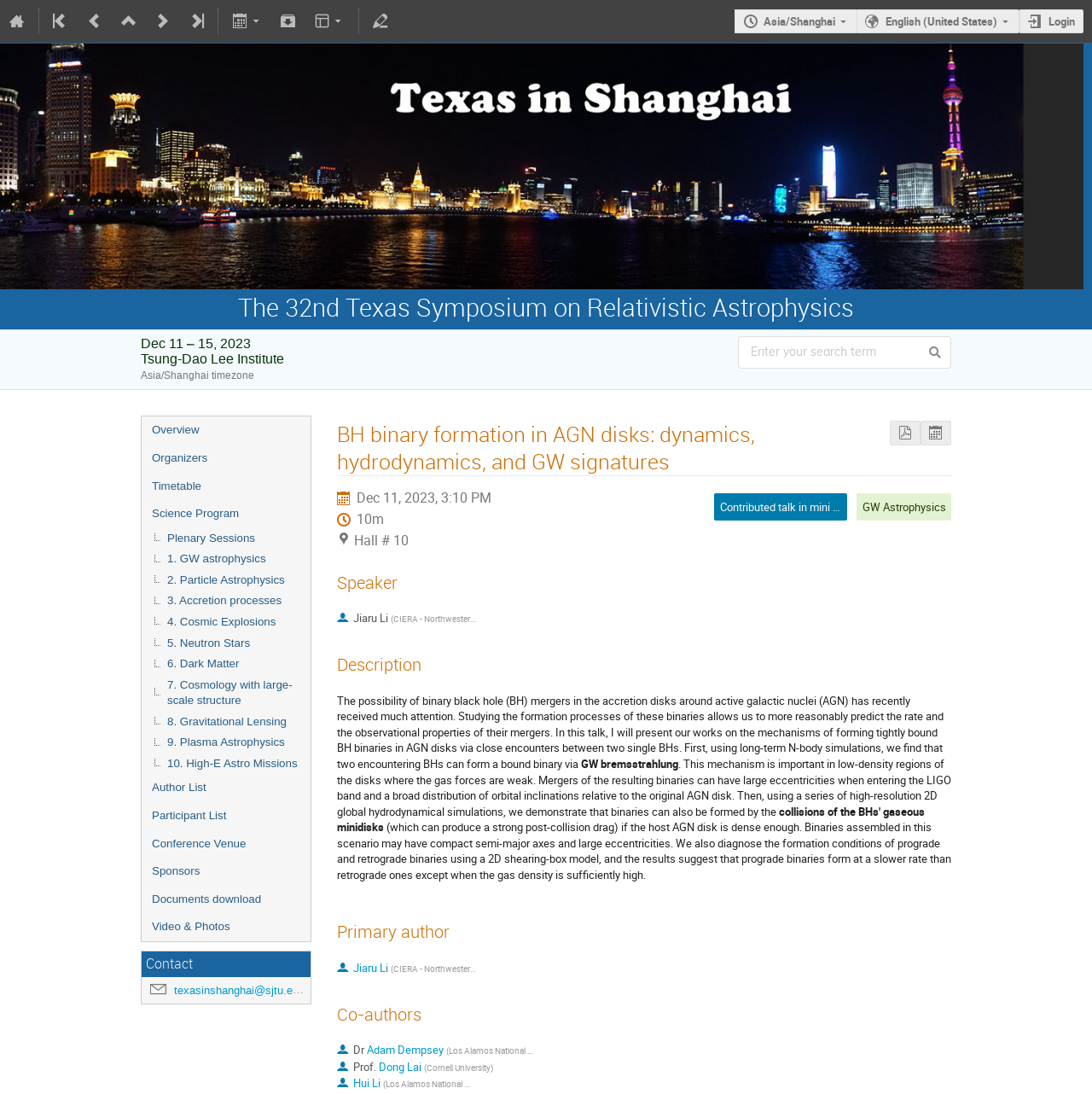Review the image closely and give a comprehensive answer to the question: How many minutes is the contributed talk by Jiaru Li?

I found the answer by looking at the StaticText element with the content '10m' which is located next to the 'Duration' label, indicating the length of the talk.